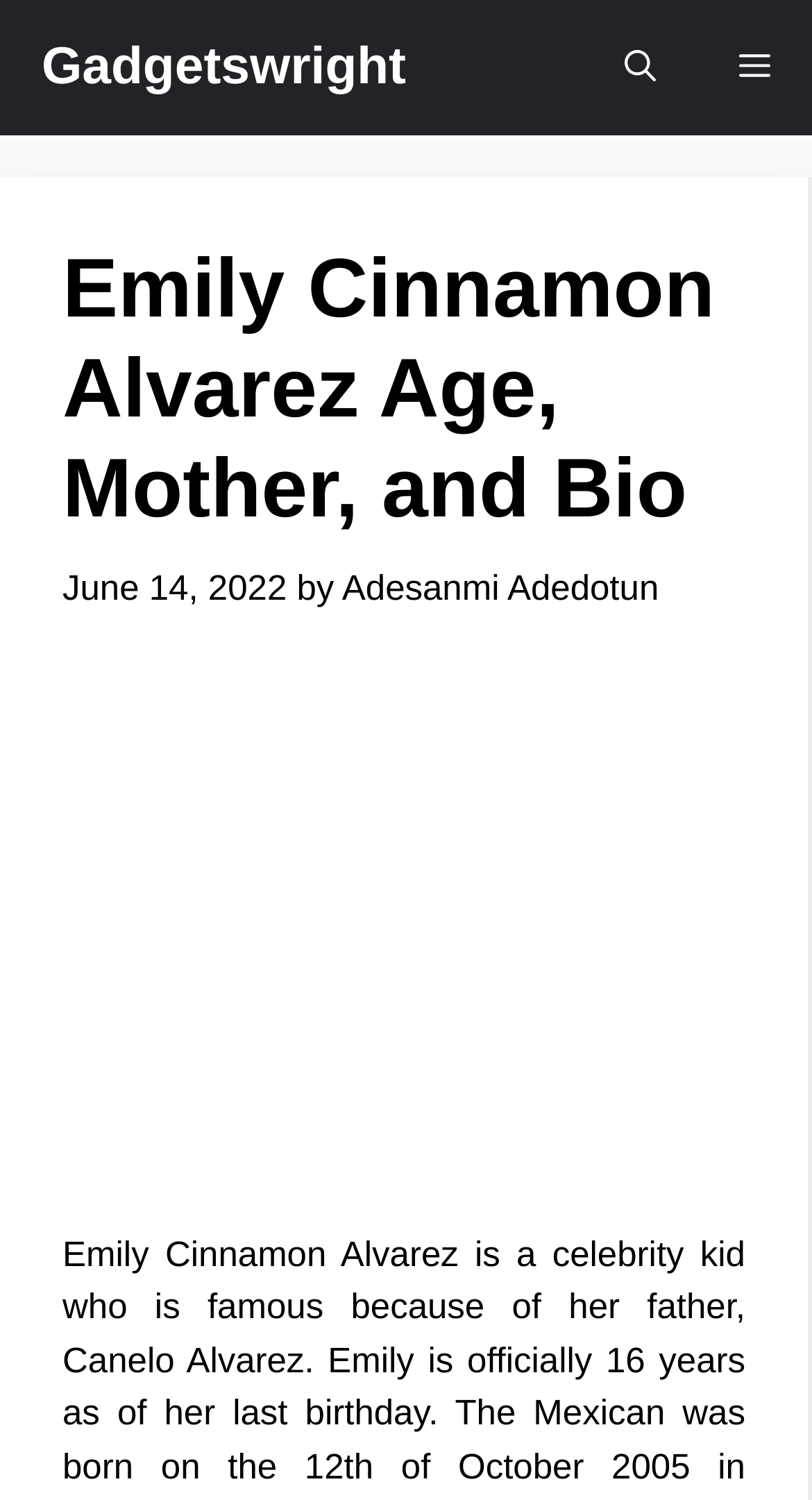What is the name of the celebrity kid?
Answer the question with a single word or phrase derived from the image.

Emily Cinnamon Alvarez